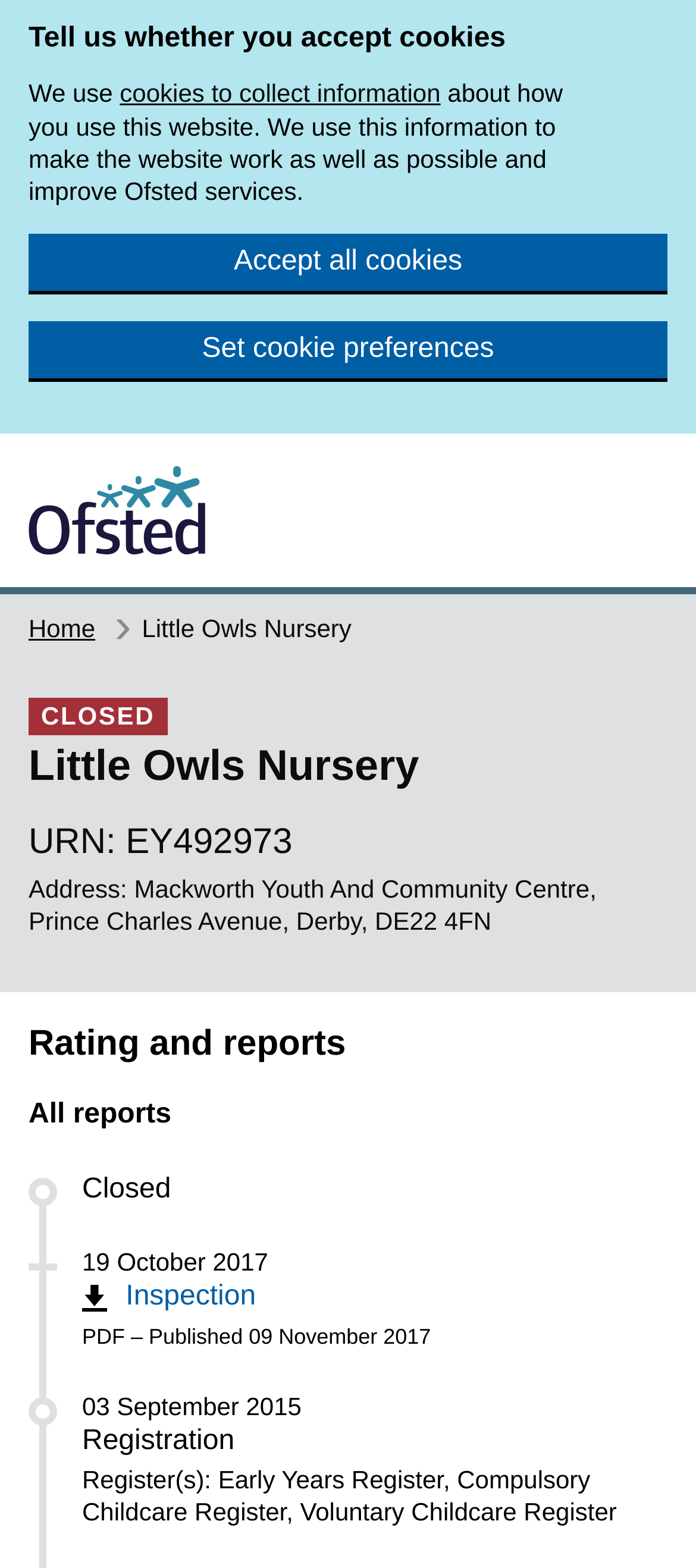What type of registers is the nursery registered with?
Examine the image closely and answer the question with as much detail as possible.

The types of registers the nursery is registered with can be found in the static text element with the text 'Register(s): Early Years Register, Compulsory Childcare Register, Voluntary Childcare Register'.